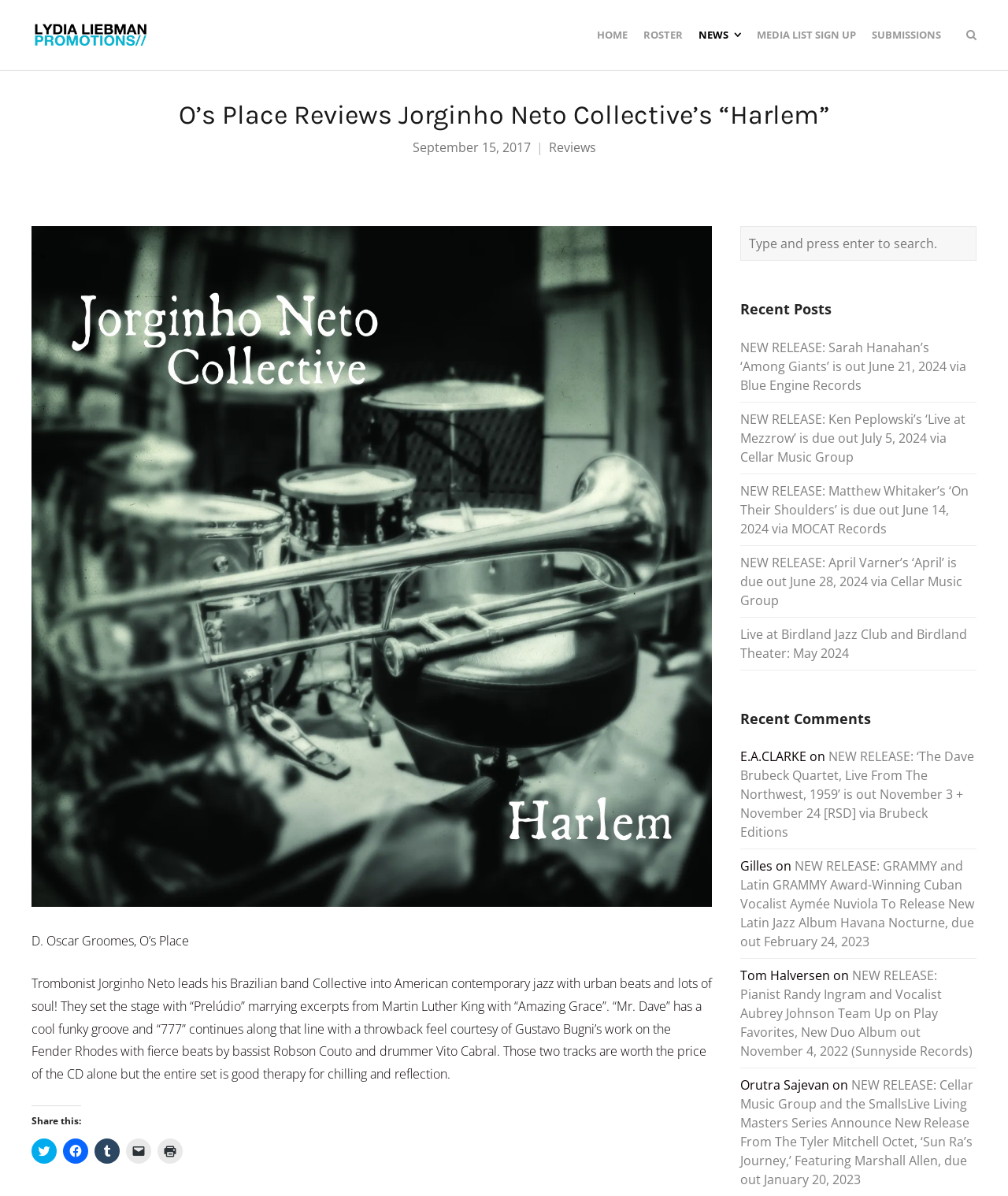What is the name of the reviewer?
Look at the image and respond with a one-word or short-phrase answer.

D. Oscar Groomes